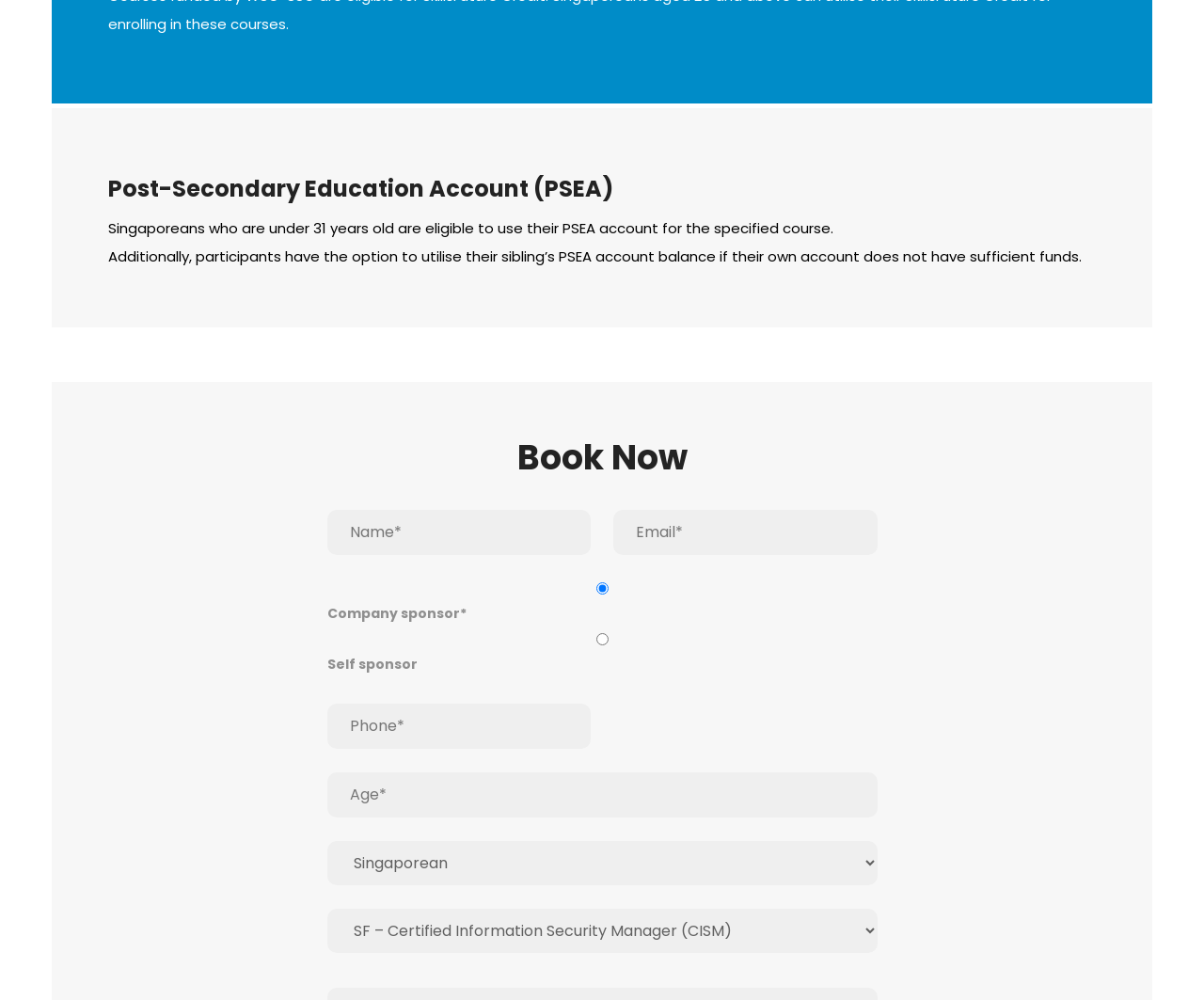Can participants use their sibling's PSEA account balance?
Using the information from the image, answer the question thoroughly.

The webpage states that 'participants have the option to utilise their sibling’s PSEA account balance if their own account does not have sufficient funds.' This implies that participants can use their sibling's PSEA account balance under certain circumstances.